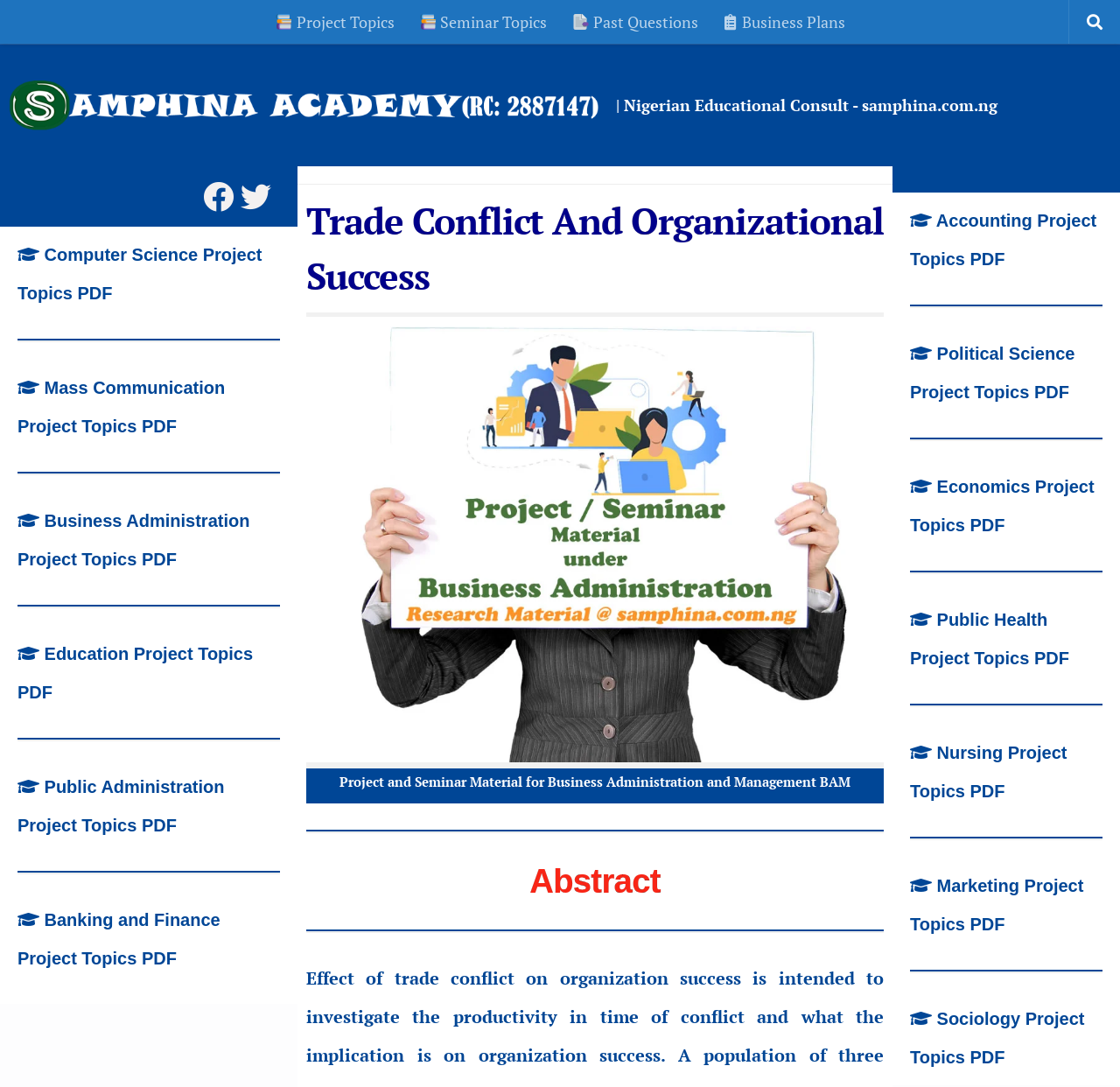What is the name of the academy?
Using the details shown in the screenshot, provide a comprehensive answer to the question.

I found the link with the text 'Samphina Academy' and an image with the same description, which suggests that it is the name of the academy.